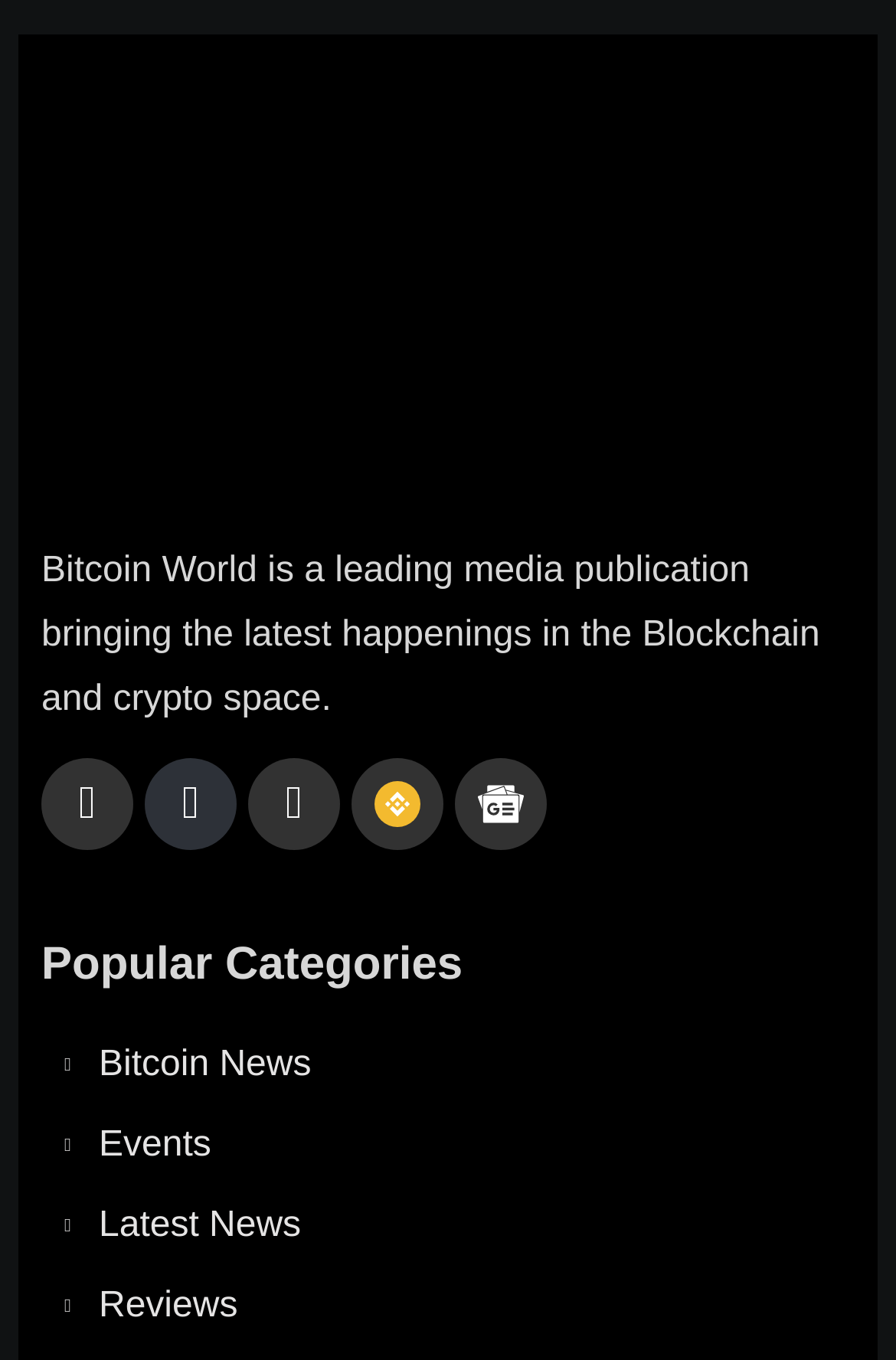Determine the bounding box coordinates for the area that should be clicked to carry out the following instruction: "get help with Sites Pro".

None